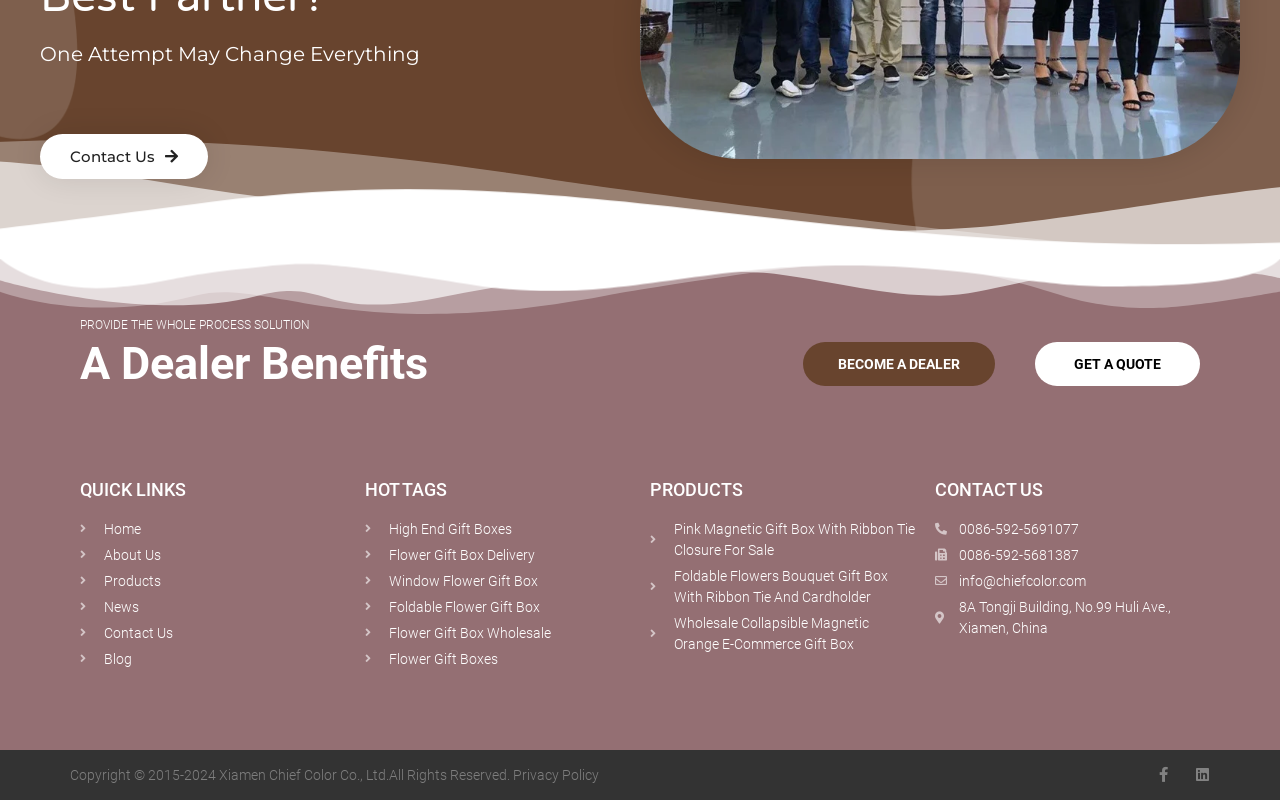Identify the bounding box coordinates of the clickable region necessary to fulfill the following instruction: "Click the 'PRODUCTS' link". The bounding box coordinates should be four float numbers between 0 and 1, i.e., [left, top, right, bottom].

None